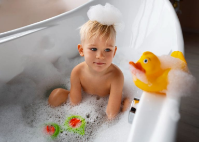What is the color of the rubber duck?
Using the information from the image, answer the question thoroughly.

In the image, I see a vibrant toy, a rubber duck, surrounding the child in the bathtub, and its bright yellow color catches my attention, contributing to the cheerful ambiance of the scene.